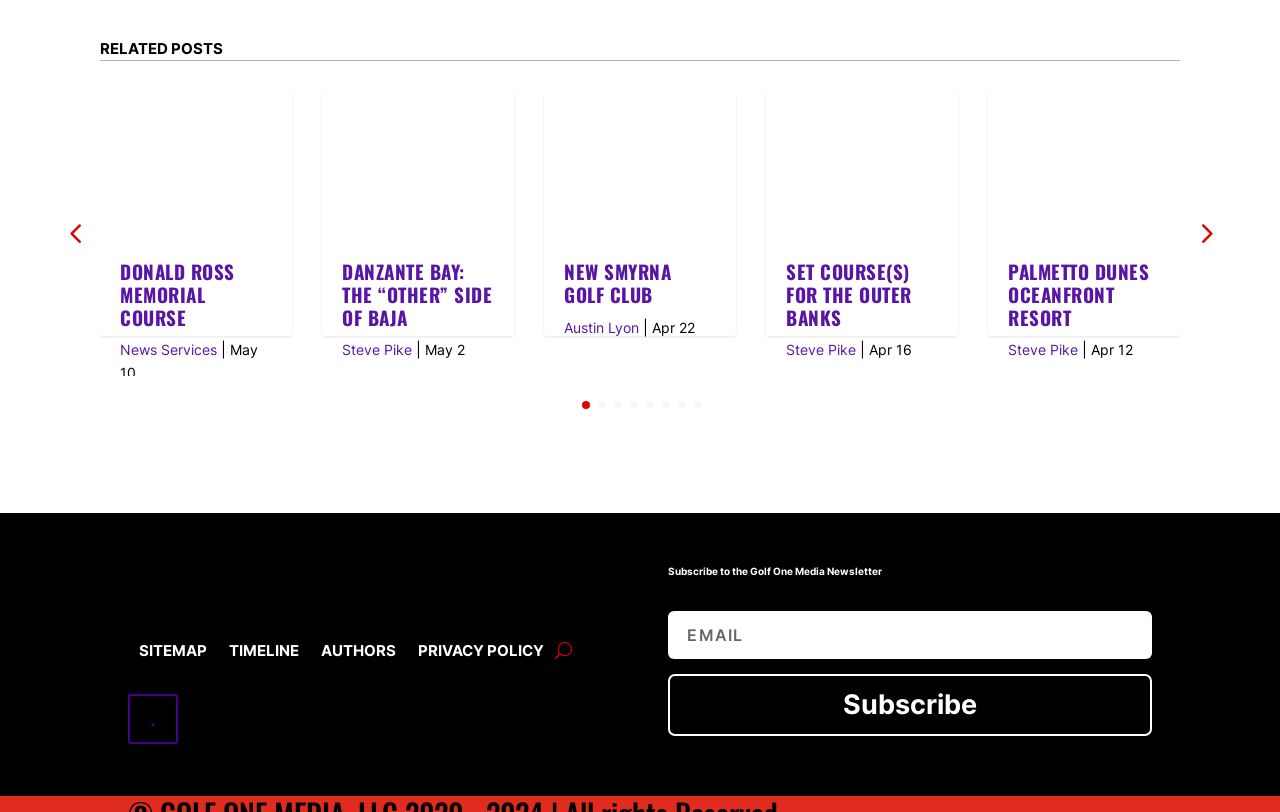Who is the author of the 'DANZANTE BAY' post?
Examine the image closely and answer the question with as much detail as possible.

I found the 'DANZANTE BAY' post and looked for the author's name, which is 'Steve Pike'.